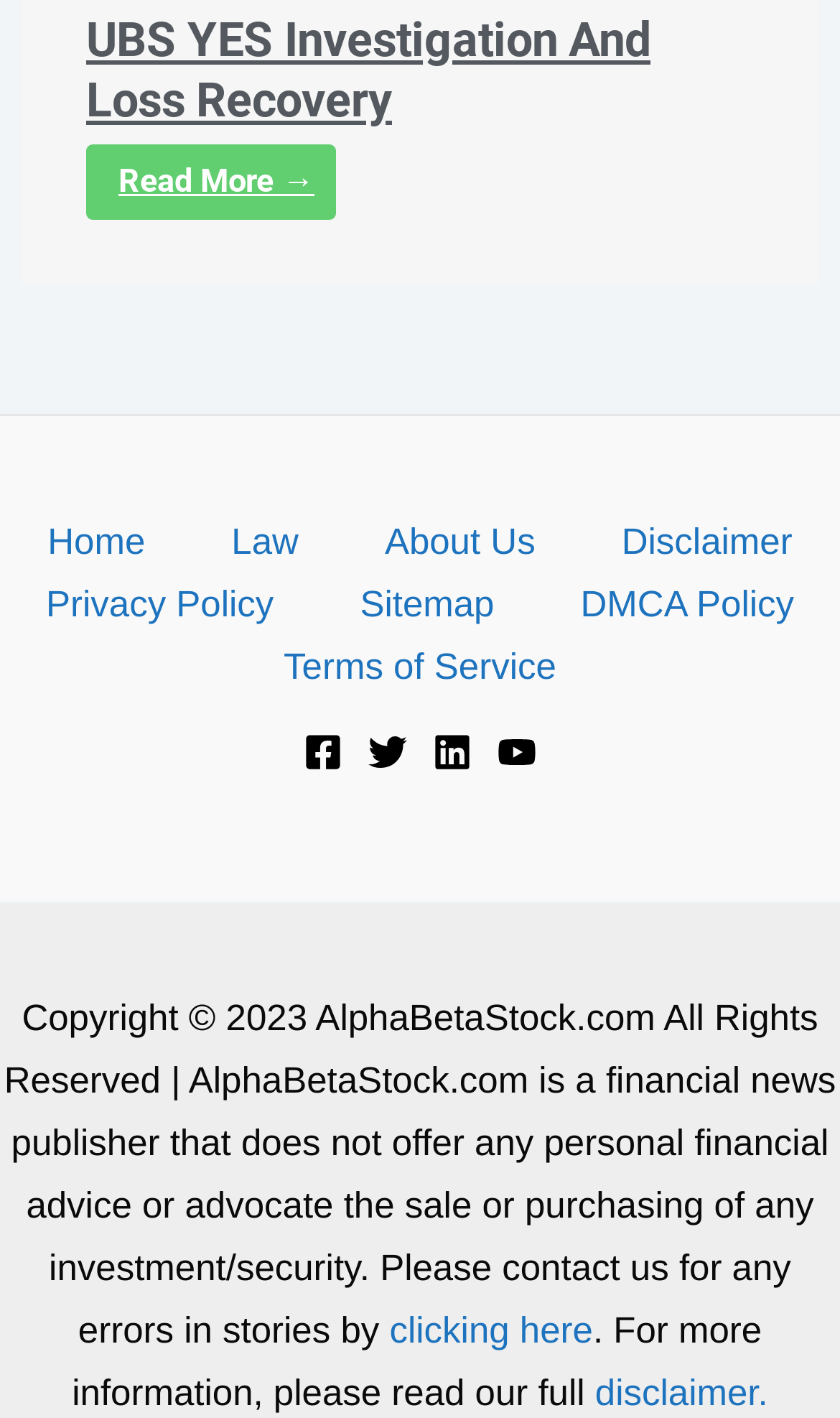What social media platforms are linked on this webpage?
Could you please answer the question thoroughly and with as much detail as possible?

I found these links in the middle section of the webpage, where there are four icons with corresponding links to Facebook, Twitter, Linkedin, and YouTube.